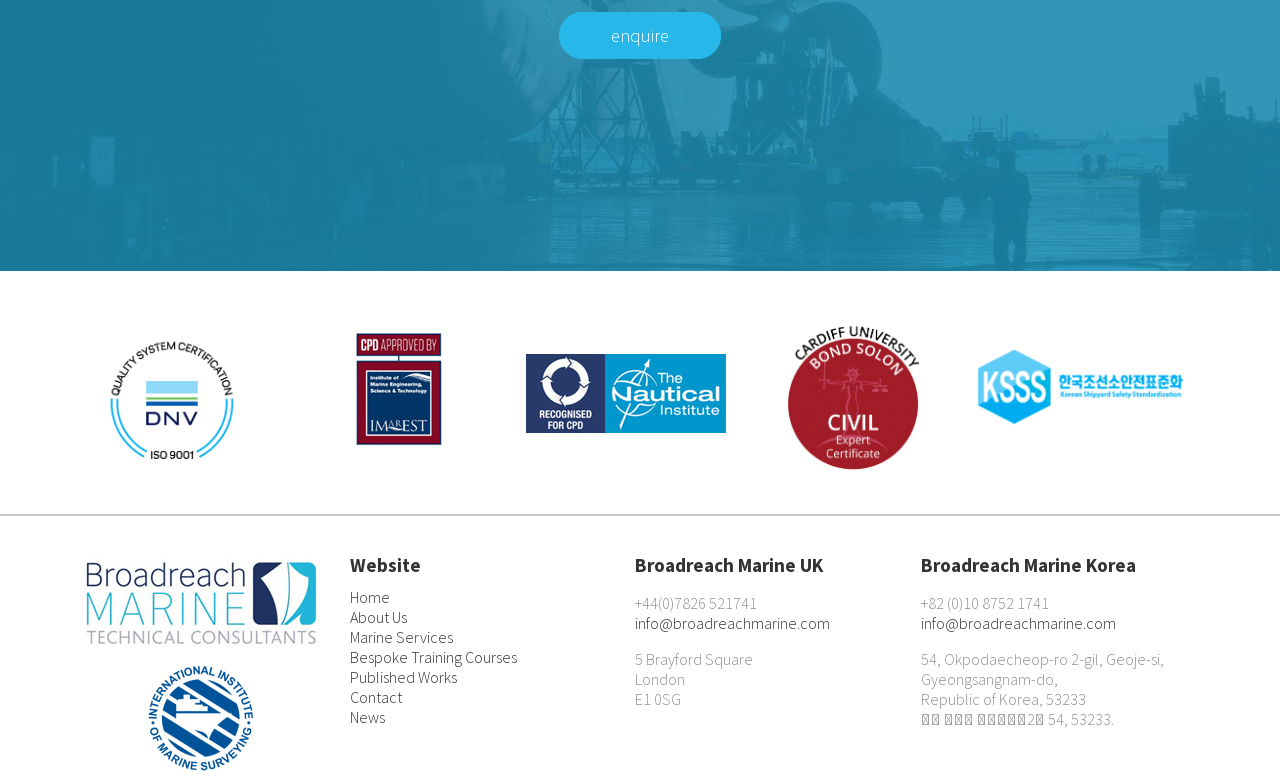What is the phone number of the UK office?
Look at the image and construct a detailed response to the question.

I found a StaticText element with the phone number '+44(0)7826 521741' under the 'Broadreach Marine UK' heading, which indicates that this is the phone number of the UK office.